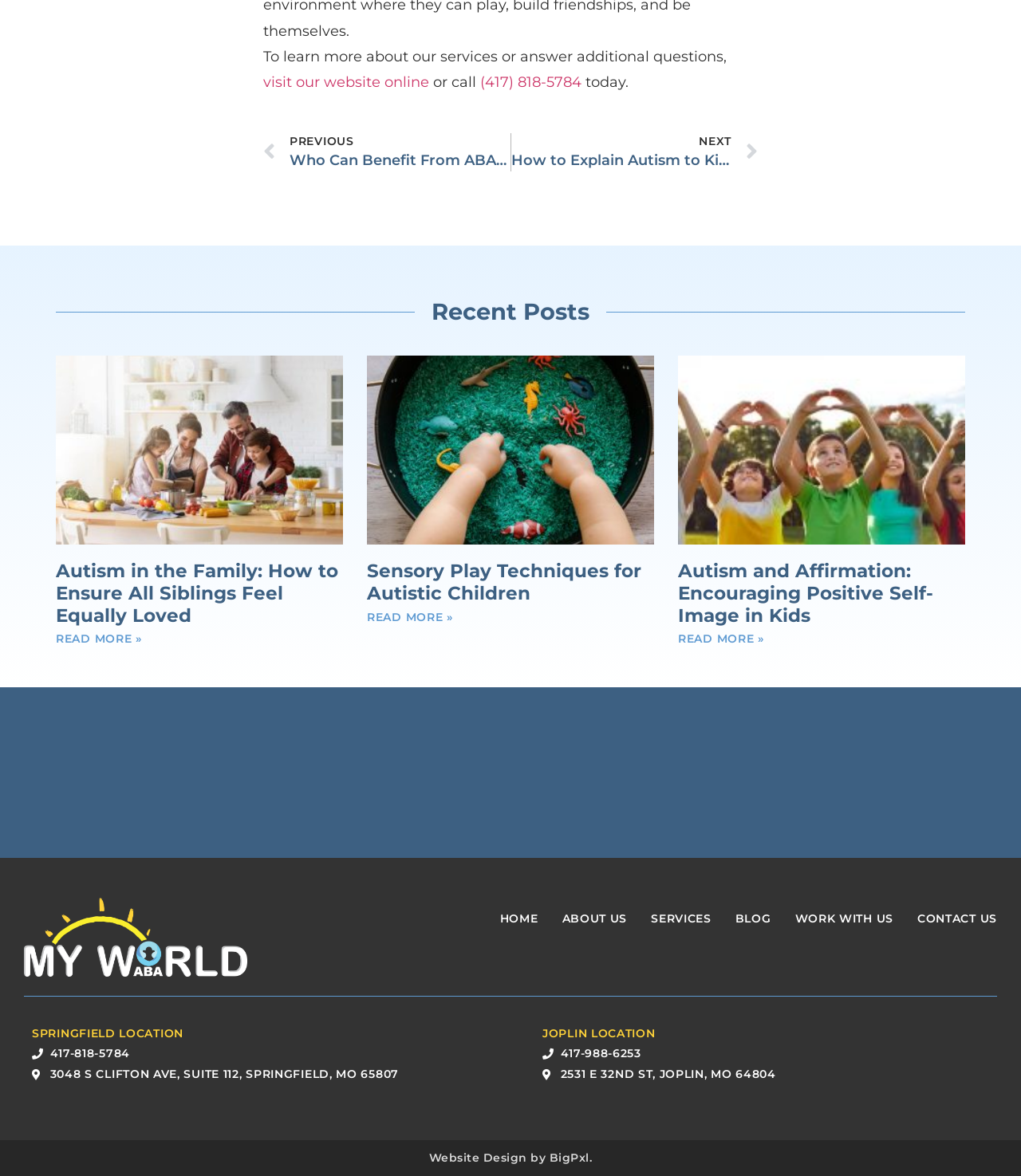Please identify the bounding box coordinates of the clickable area that will allow you to execute the instruction: "contact us".

[0.898, 0.774, 0.977, 0.79]